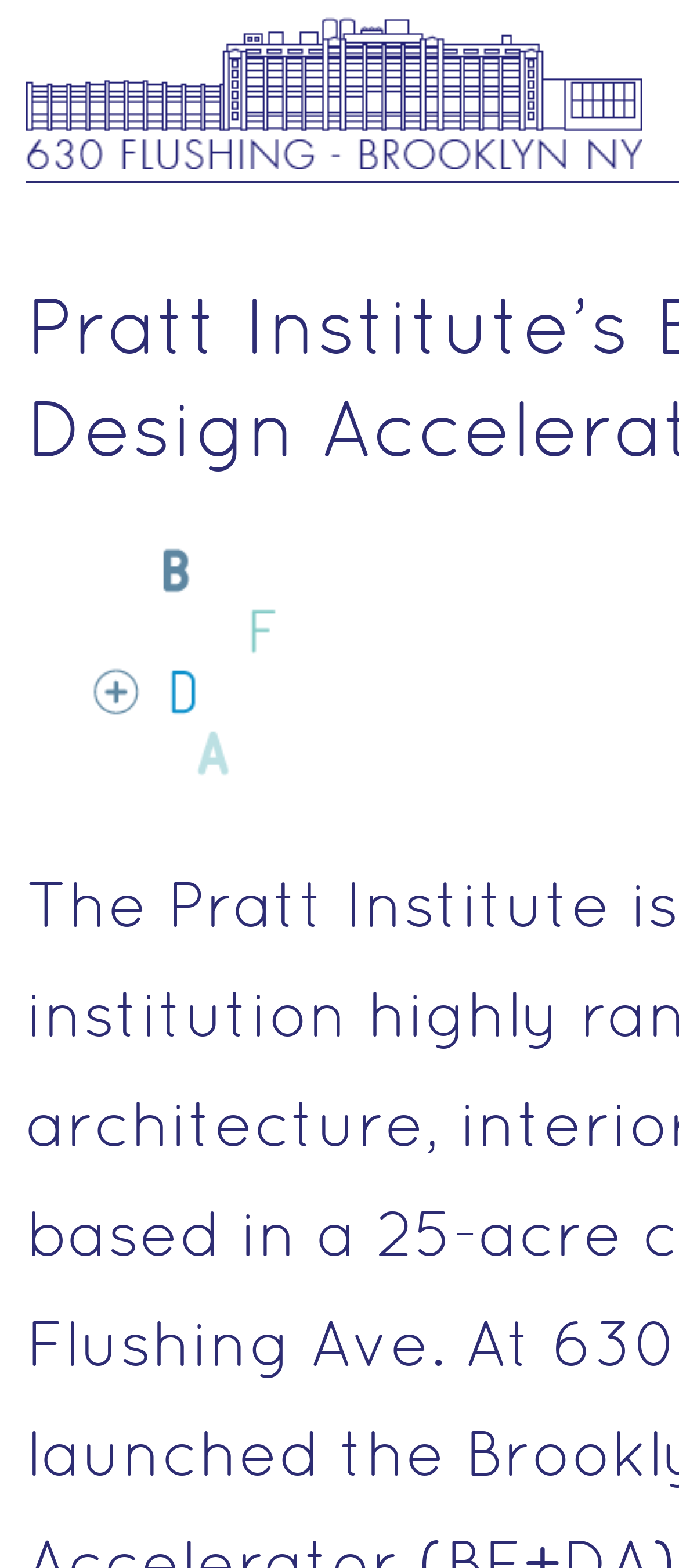Identify the title of the webpage and provide its text content.

630 Flushing Ave.